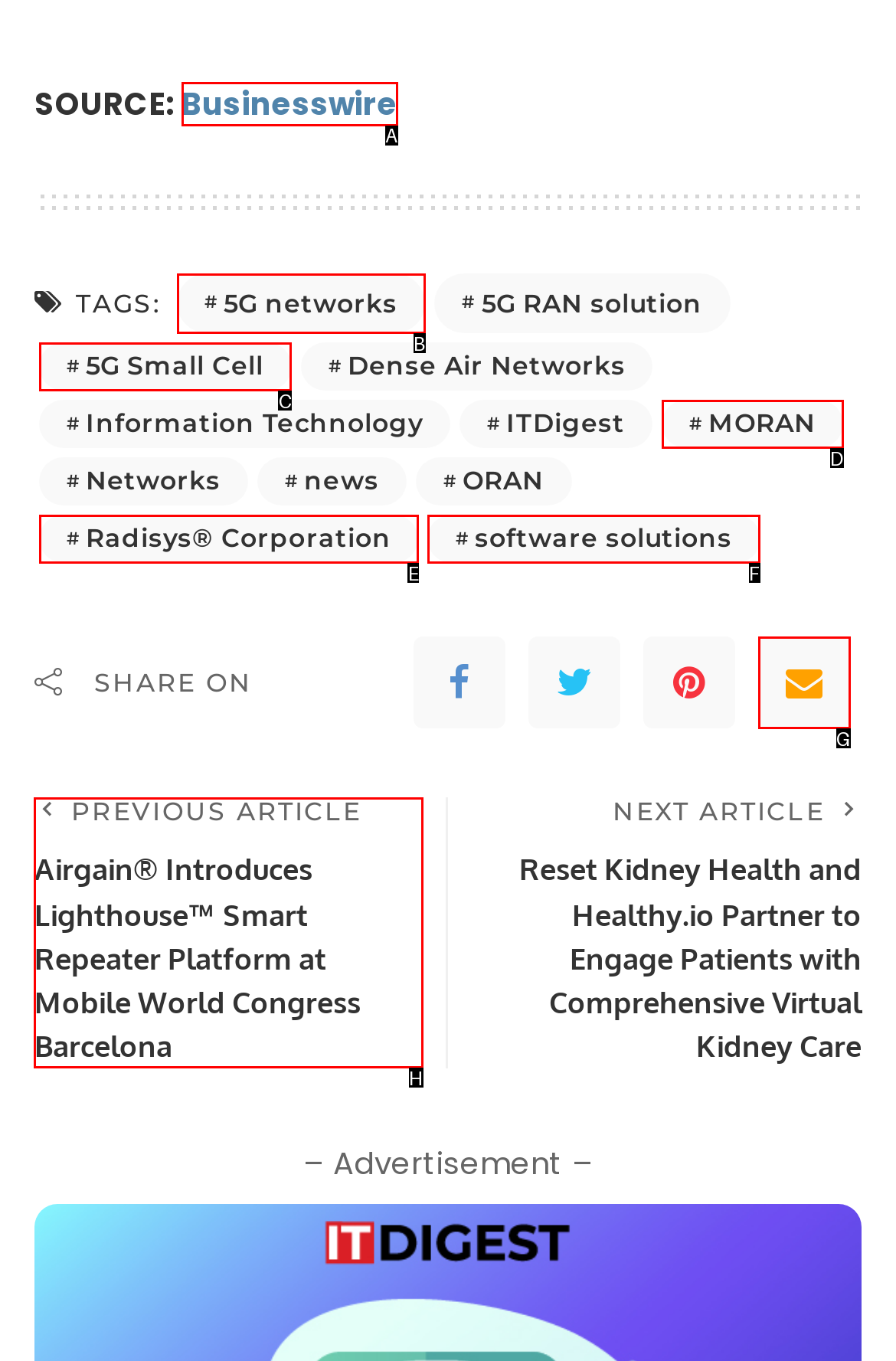Identify the correct UI element to click on to achieve the following task: Read the previous article Respond with the corresponding letter from the given choices.

H